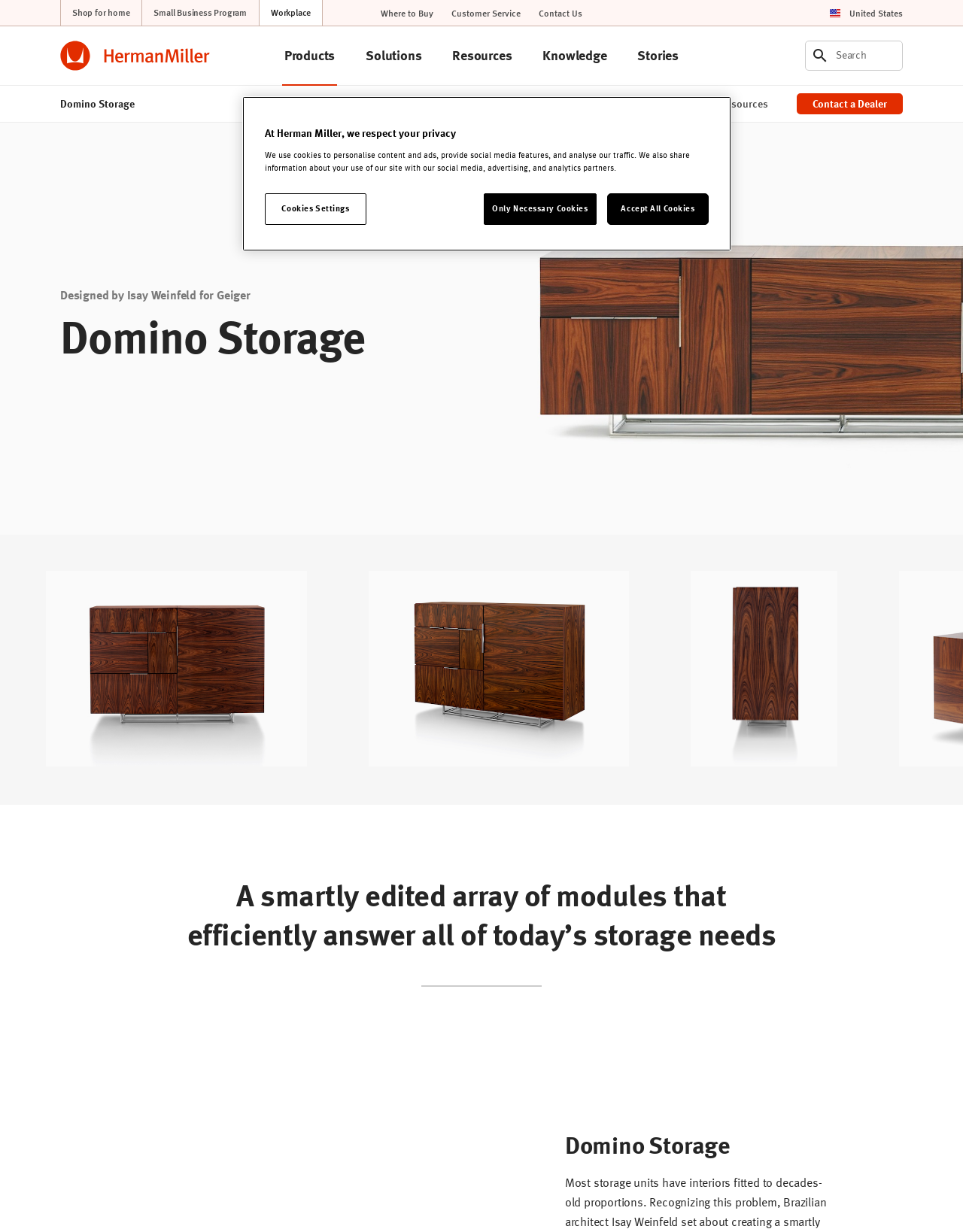Pinpoint the bounding box coordinates for the area that should be clicked to perform the following instruction: "Contact a Dealer".

[0.827, 0.076, 0.938, 0.093]